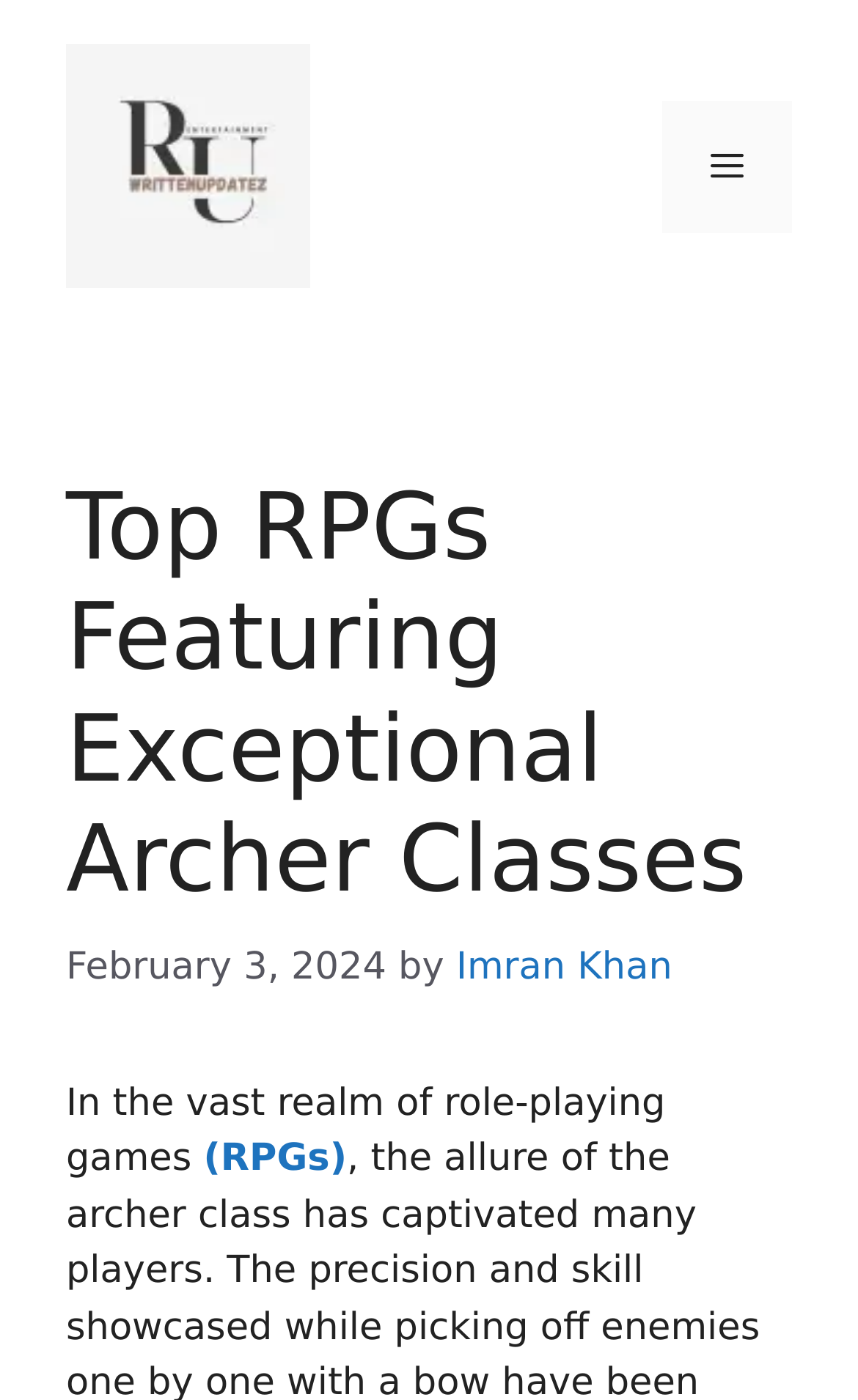Elaborate on the different components and information displayed on the webpage.

The webpage is about a written update on top RPGs featuring exceptional archer classes. At the top, there is a banner with the site's name "Written Updatez" accompanied by an image of the same name. Below the banner, there is a navigation menu on the right side, which can be toggled by a button with a menu icon.

The main content of the webpage is headed by a title "Top RPGs Featuring Exceptional Archer Classes" which is positioned in the top-left area. Below the title, there is a timestamp indicating the publication date, "February 3, 2024", and the author's name, "Imran Khan", is mentioned alongside.

The main article starts with a paragraph that begins with the sentence "In the vast realm of role-playing games (RPGs)...", which is positioned below the title and timestamp. The text "(RPGs)" is a hyperlink within the paragraph.